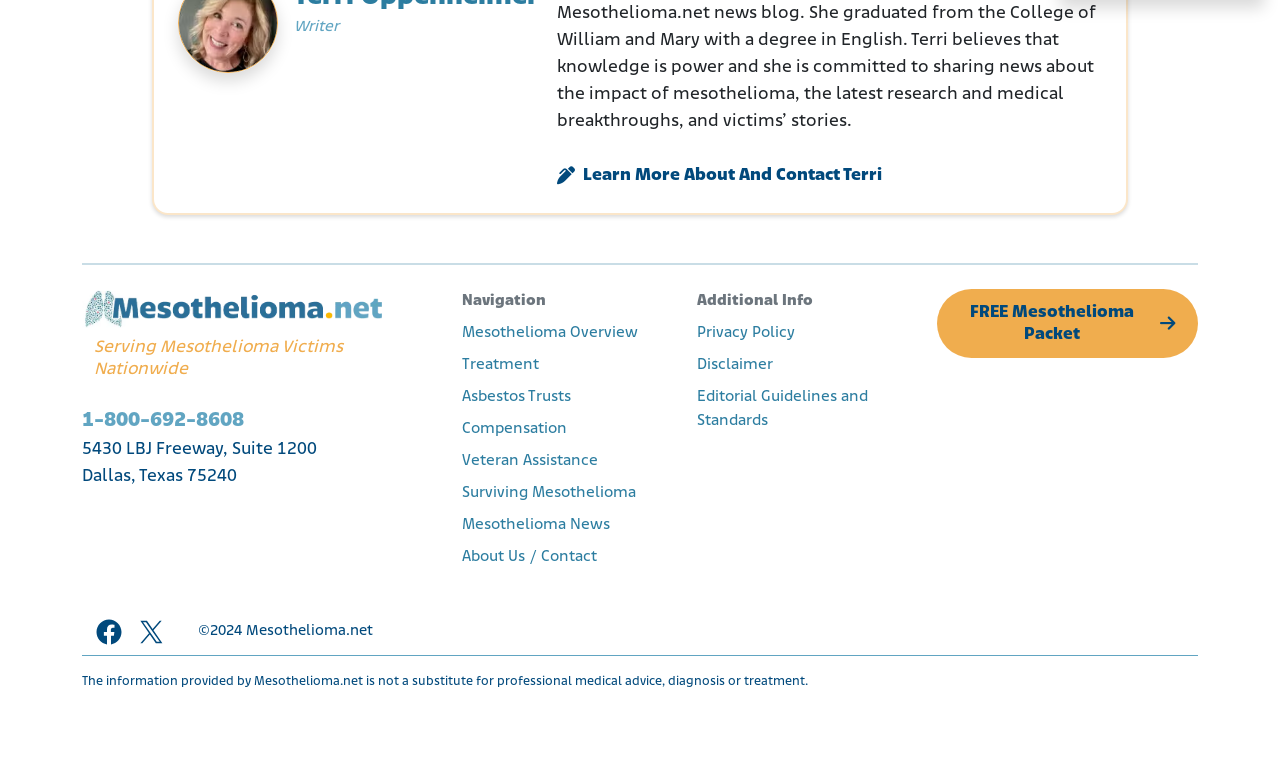Give a short answer to this question using one word or a phrase:
What is the name of the website?

Mesothelioma.net